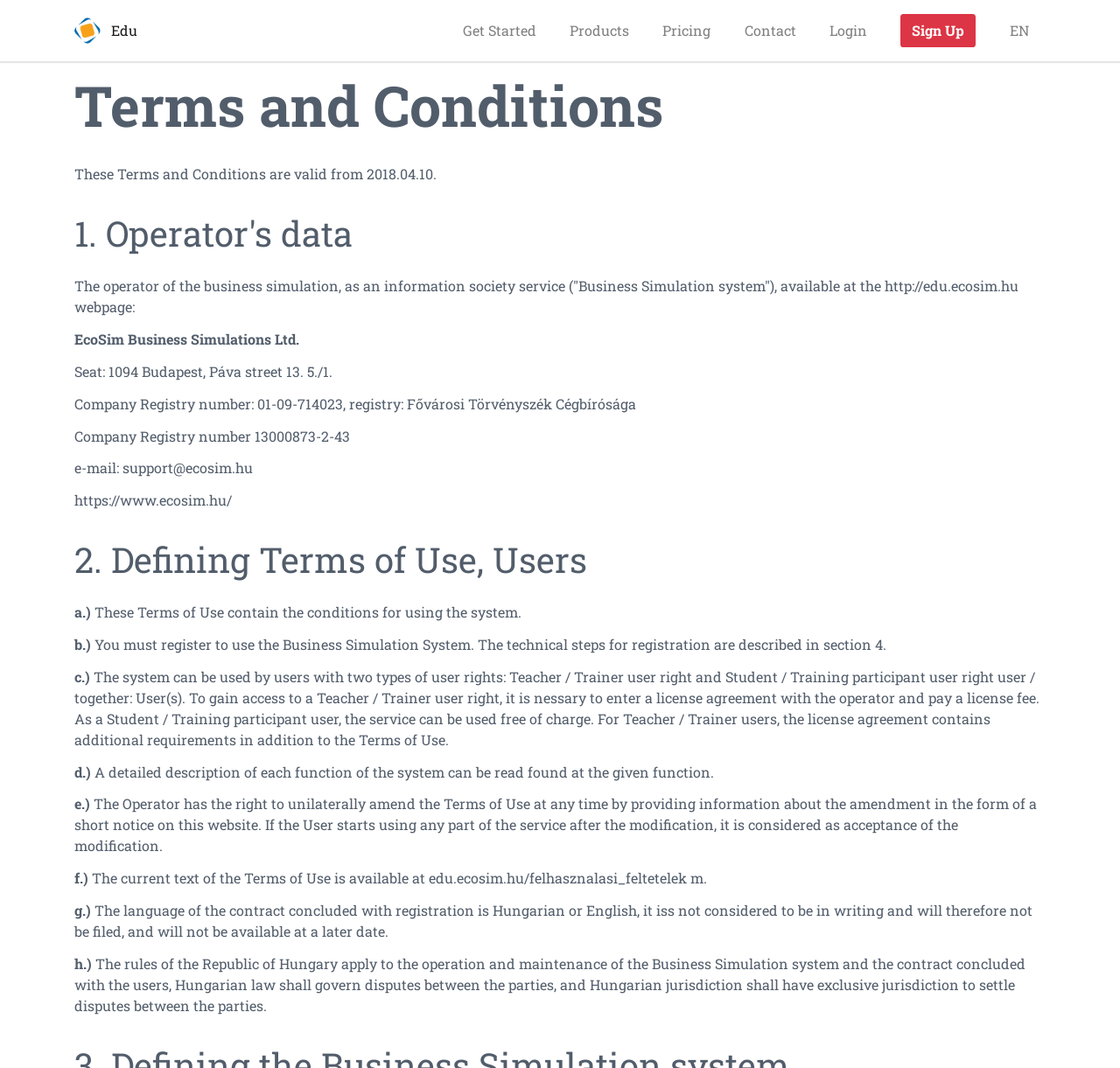Locate the bounding box coordinates of the area to click to fulfill this instruction: "Click the 'Login' link". The bounding box should be presented as four float numbers between 0 and 1, in the order [left, top, right, bottom].

[0.726, 0.012, 0.789, 0.045]